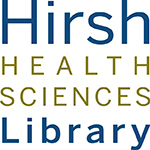Generate an in-depth description of the image.

The image features the logo of the Hirsh Health Sciences Library, an integral part of the academic resources available to the health sciences community. It prominently displays the name "Hirsh" in a bold blue font, followed by "HEALTH SCIENCES" in a golden hue, and concludes with the word "Library" in blue. This visual representation underscores the library's commitment to supporting health sciences education and research, making it a vital resource for students, faculty, and professionals within the field. The logo reflects a professional and academic tone, aligning with its purpose as a center for knowledge and innovation in health sciences.